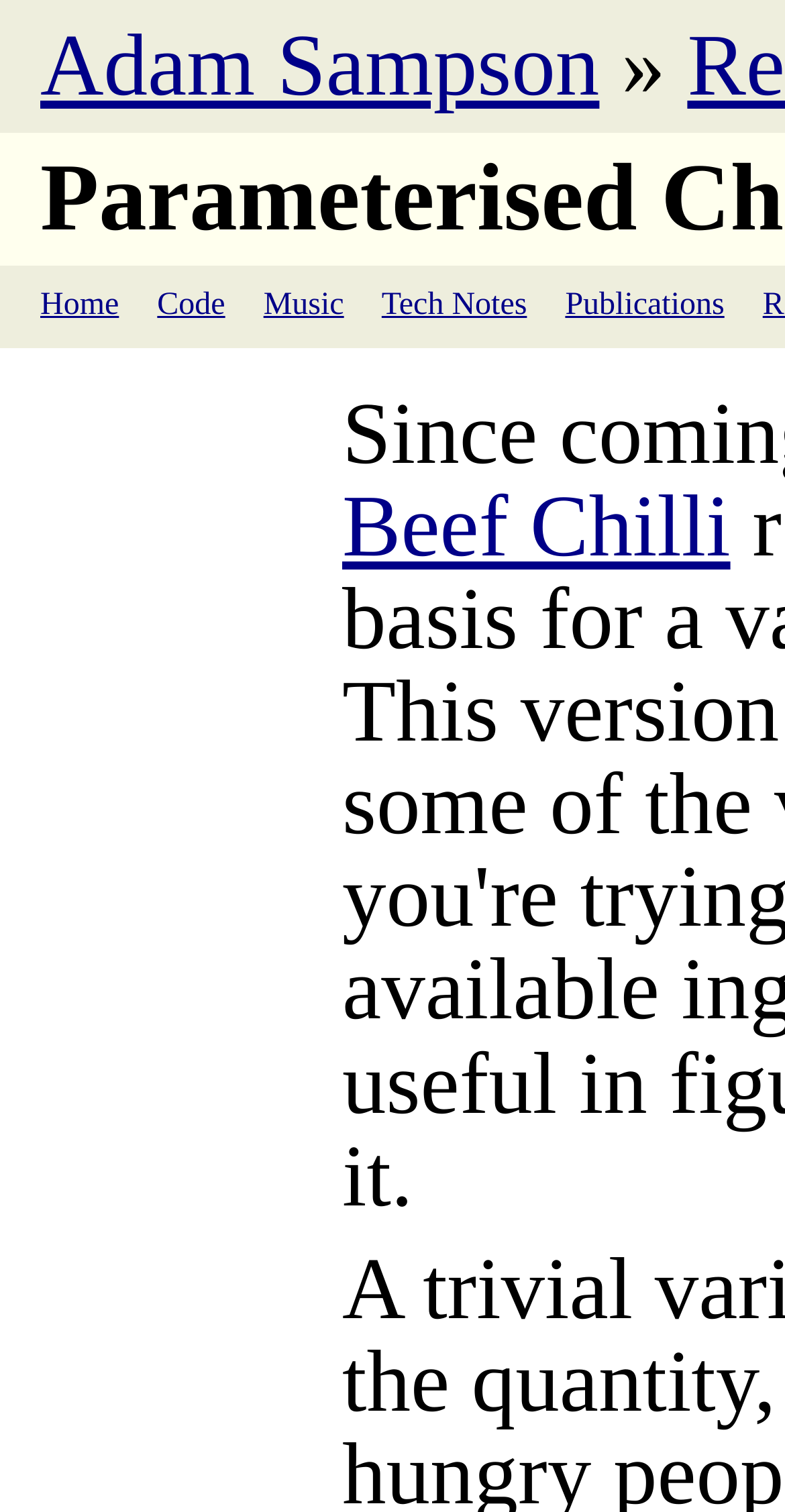Provide the bounding box coordinates of the HTML element described by the text: "Tech Notes".

[0.486, 0.191, 0.671, 0.213]